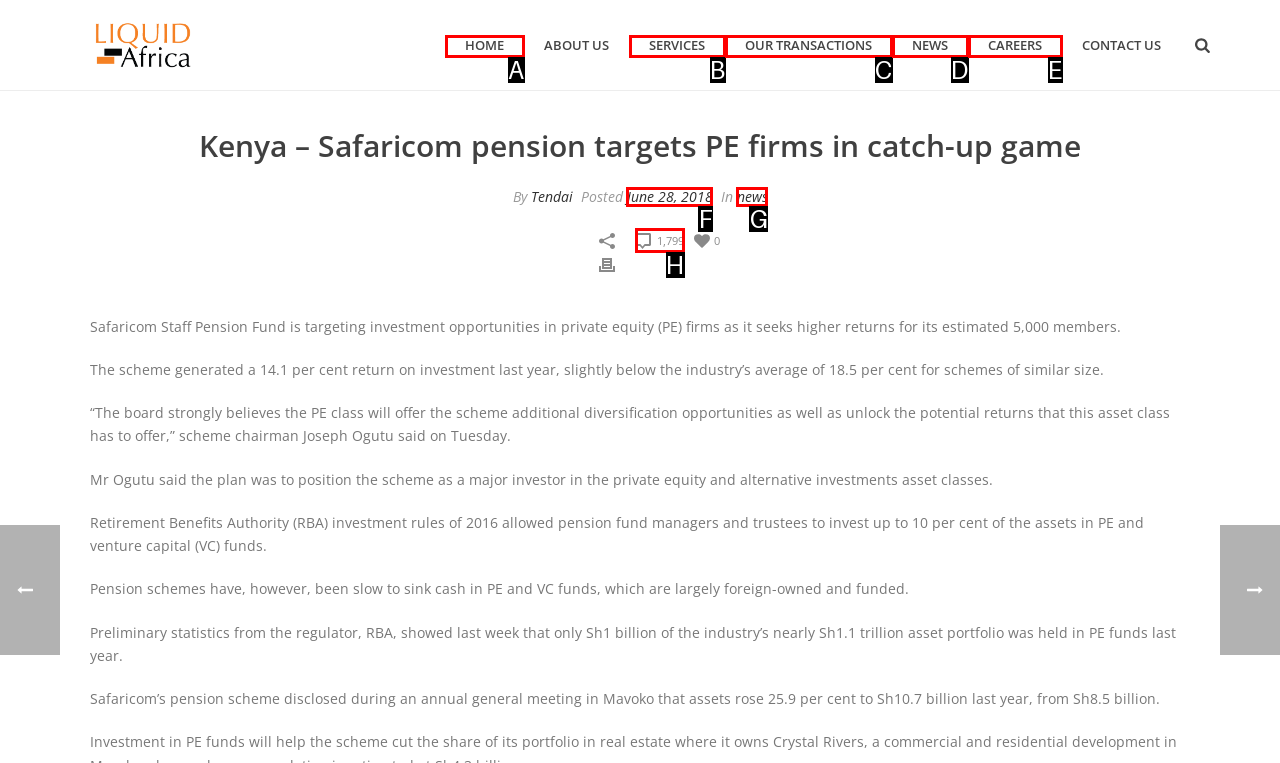Tell me which one HTML element best matches the description: June 28, 2018
Answer with the option's letter from the given choices directly.

F